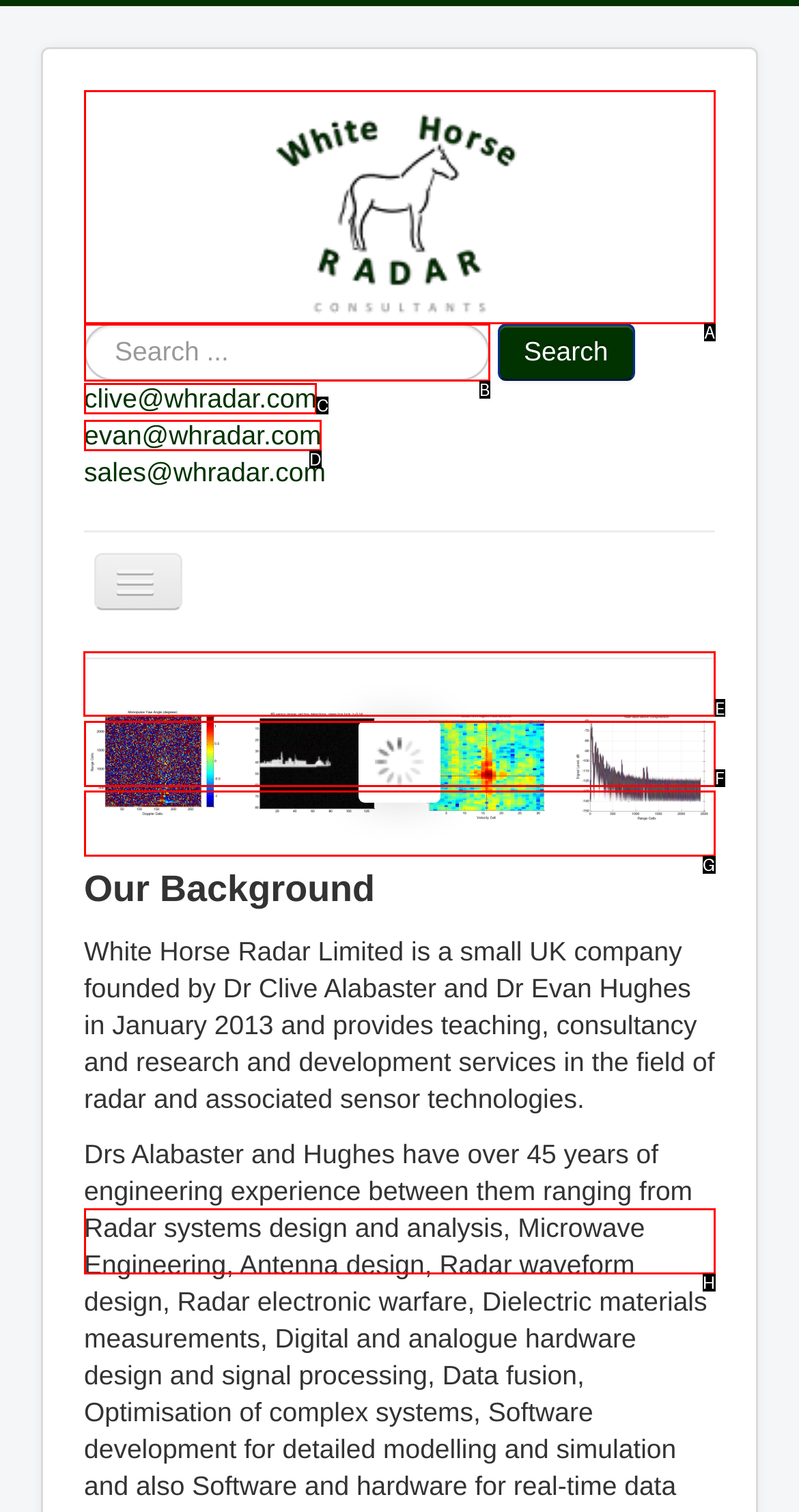Determine the letter of the element to click to accomplish this task: Visit the home page. Respond with the letter.

E